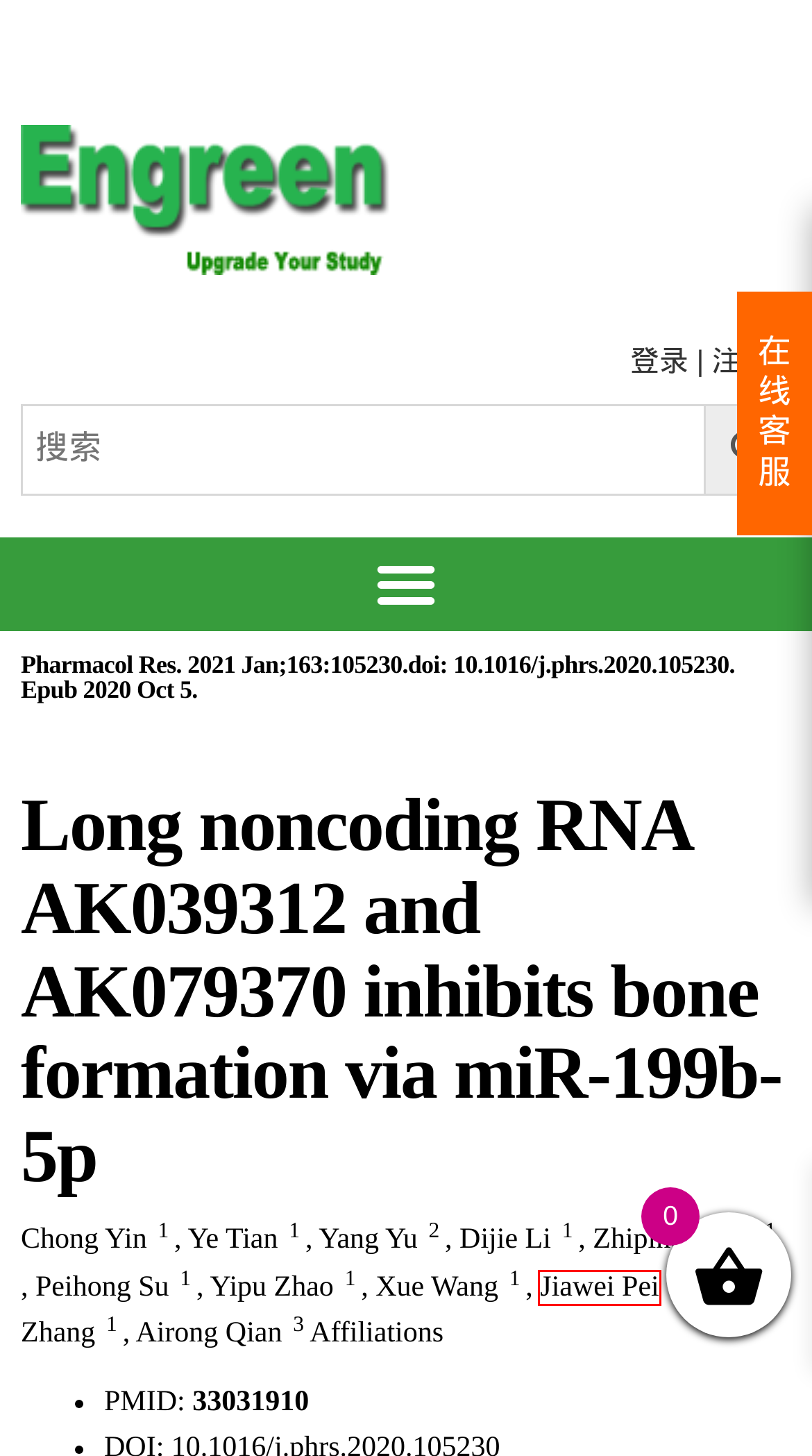Given a webpage screenshot with a UI element marked by a red bounding box, choose the description that best corresponds to the new webpage that will appear after clicking the element. The candidates are:
A. Pei J - Search Results - PubMed
B. Wang X - Search Results - PubMed
C. Tian Y - Search Results - PubMed
D. Yin C - Search Results - PubMed
E. Yu Y - Search Results - PubMed
F. Zhang K - Search Results - PubMed
G. Su P - Search Results - PubMed
H. Li D - Search Results - PubMed

A